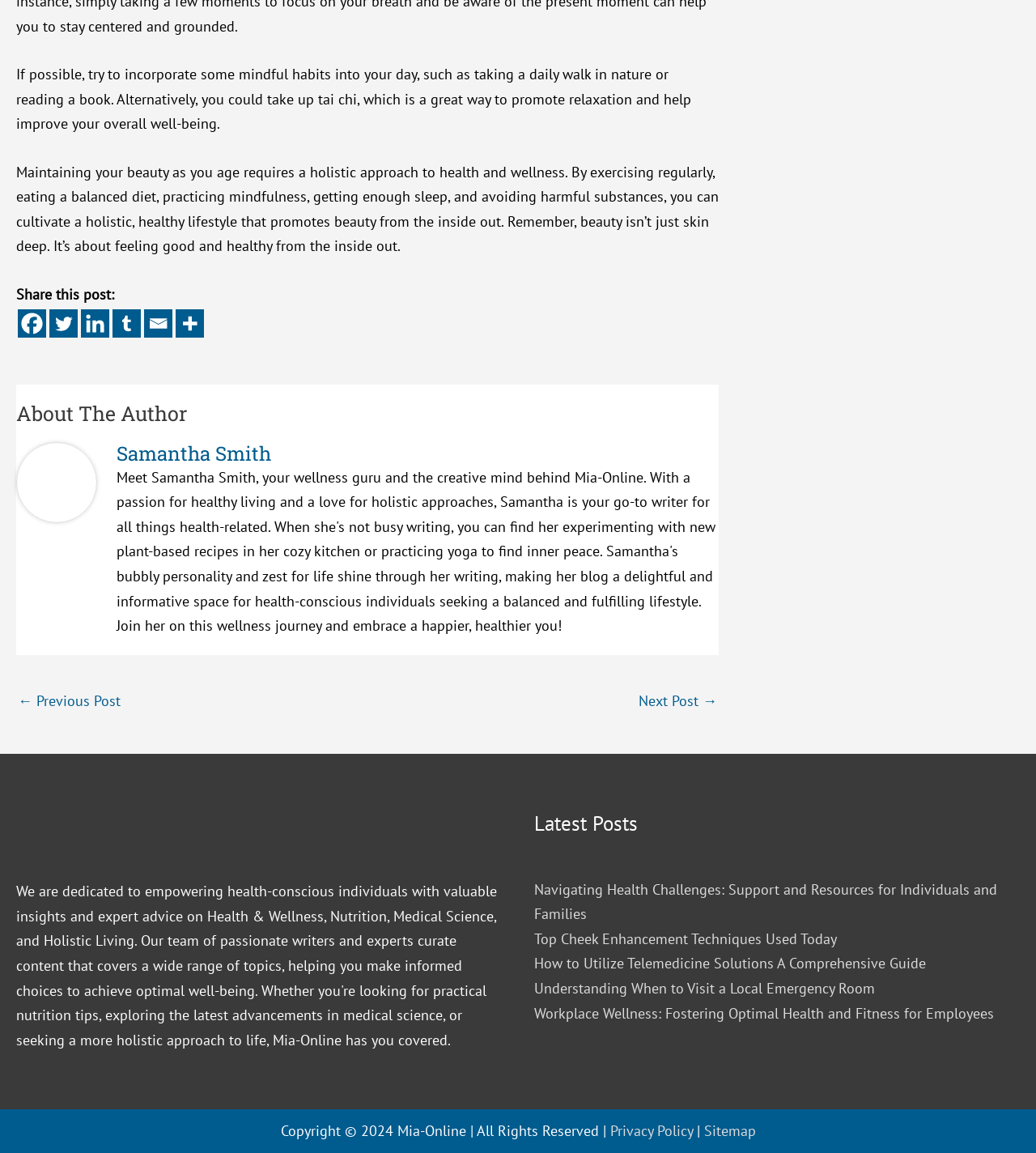Find the bounding box coordinates of the element I should click to carry out the following instruction: "Read more about the author".

[0.112, 0.383, 0.694, 0.404]